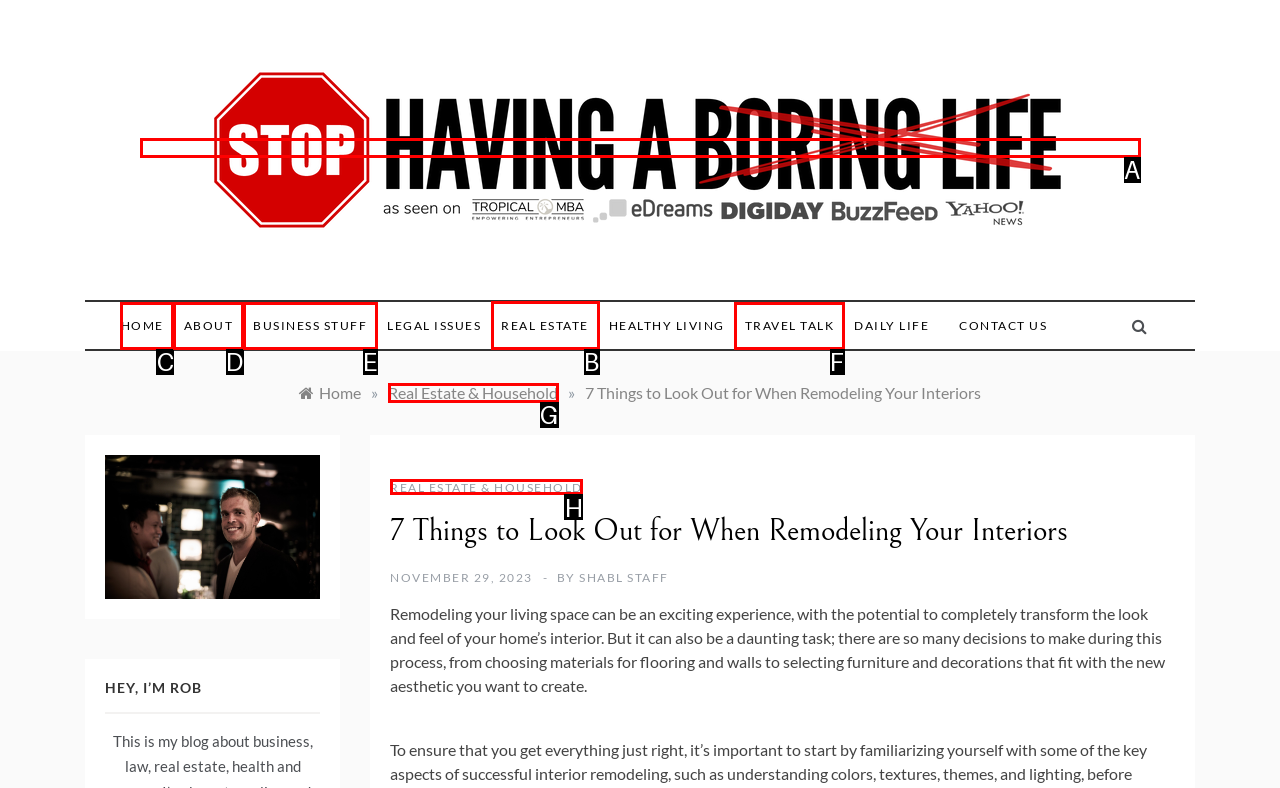Select the letter associated with the UI element you need to click to perform the following action: Visit the 'REAL ESTATE' page
Reply with the correct letter from the options provided.

B